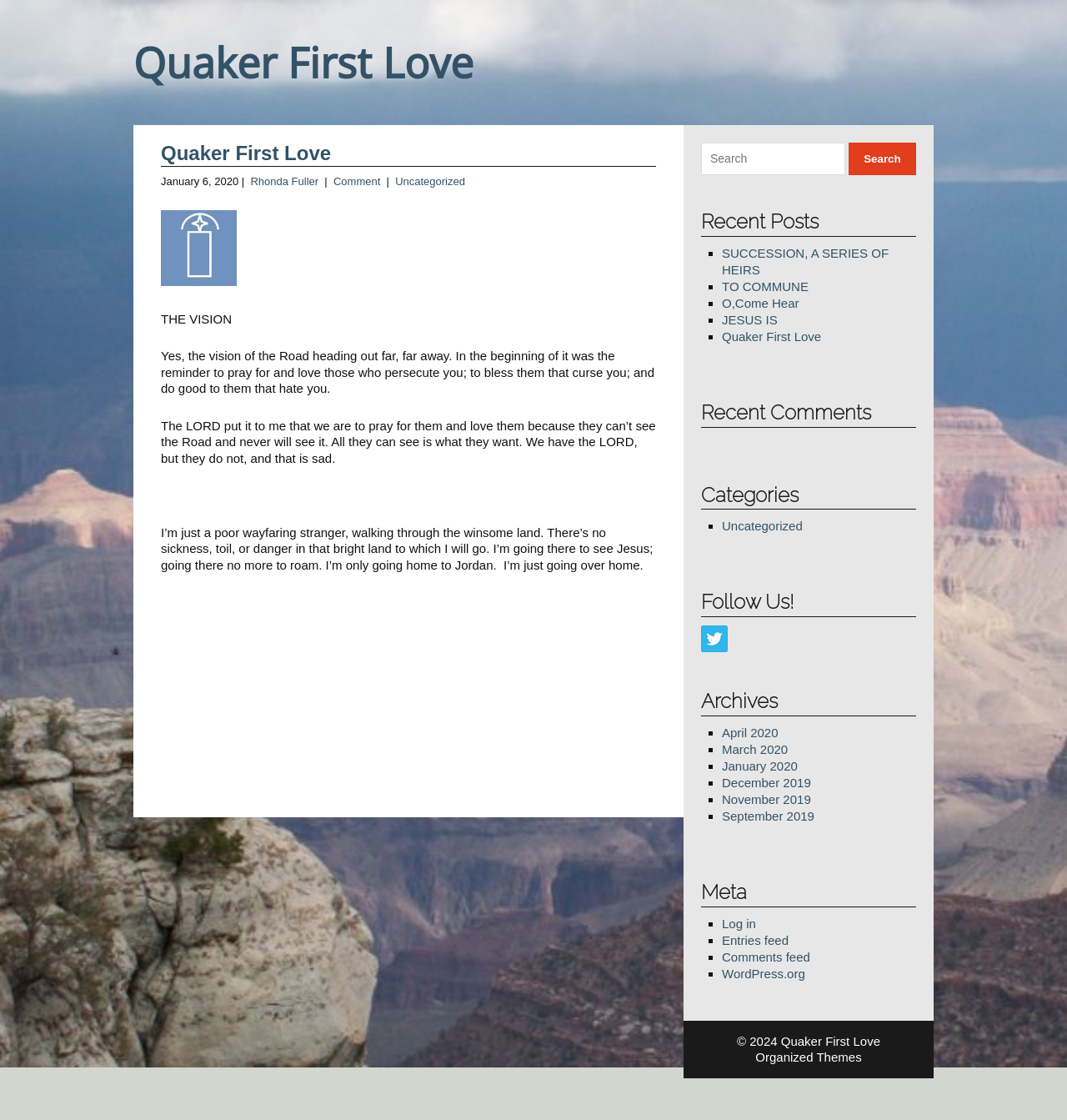What is the purpose of the textbox in the top right corner?
Refer to the image and respond with a one-word or short-phrase answer.

Search